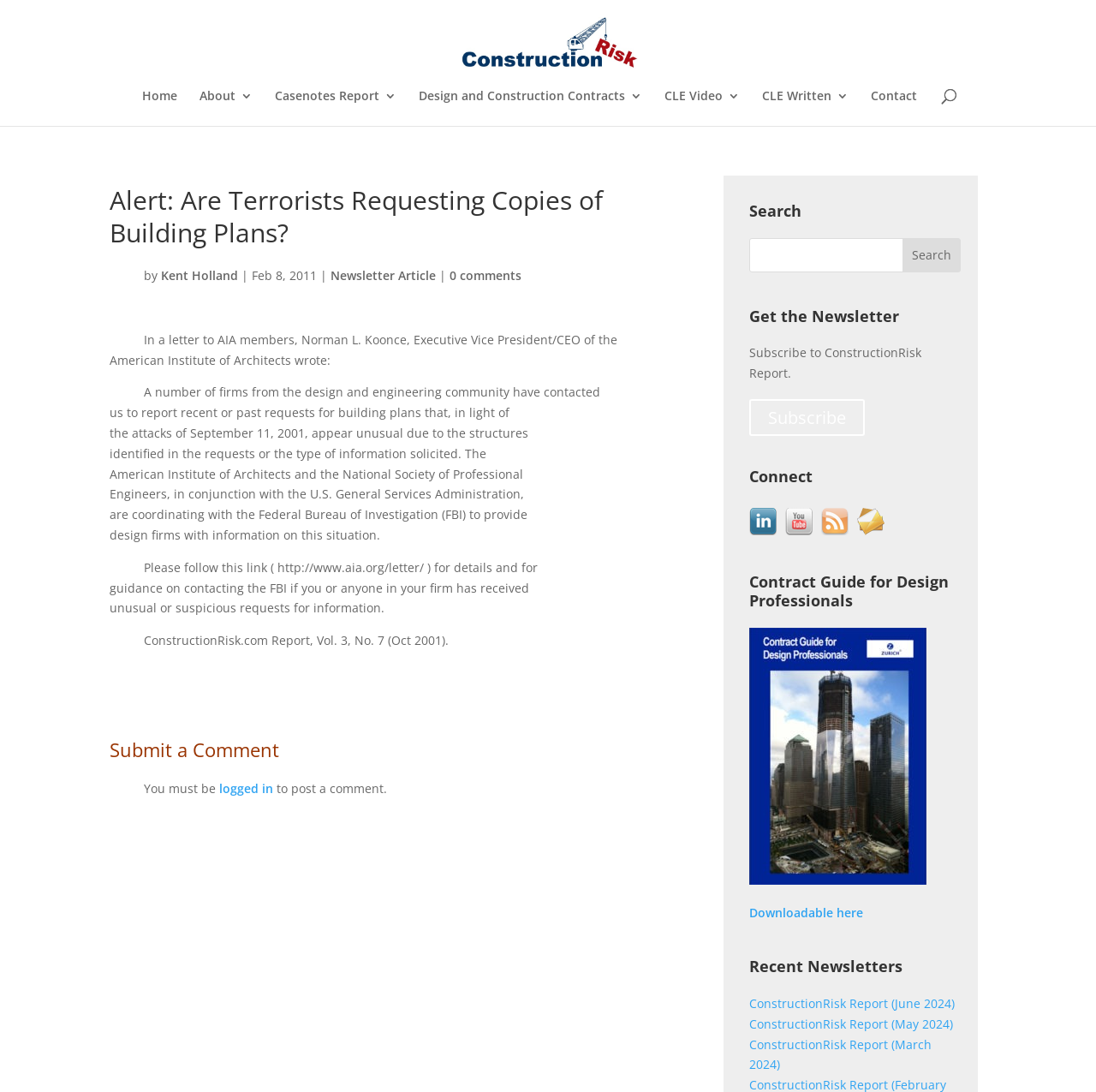With reference to the screenshot, provide a detailed response to the question below:
What is the purpose of the American Institute of Architects?

I inferred the purpose of the American Institute of Architects by reading the article content, which mentions that the organization is coordinating with the FBI to provide design firms with information on unusual building plan requests.